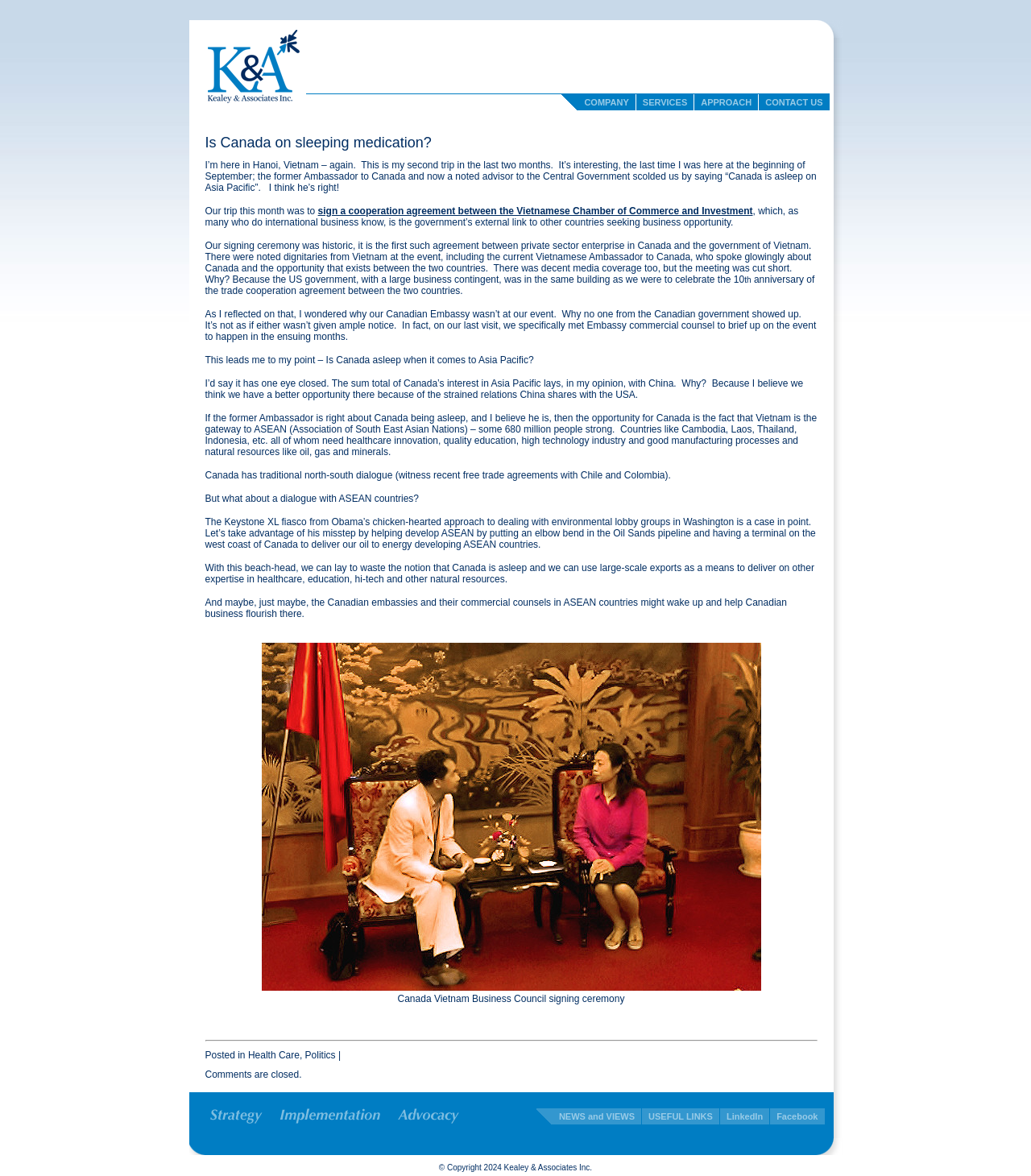Specify the bounding box coordinates of the region I need to click to perform the following instruction: "Email publications@warwick.ac.uk". The coordinates must be four float numbers in the range of 0 to 1, i.e., [left, top, right, bottom].

None